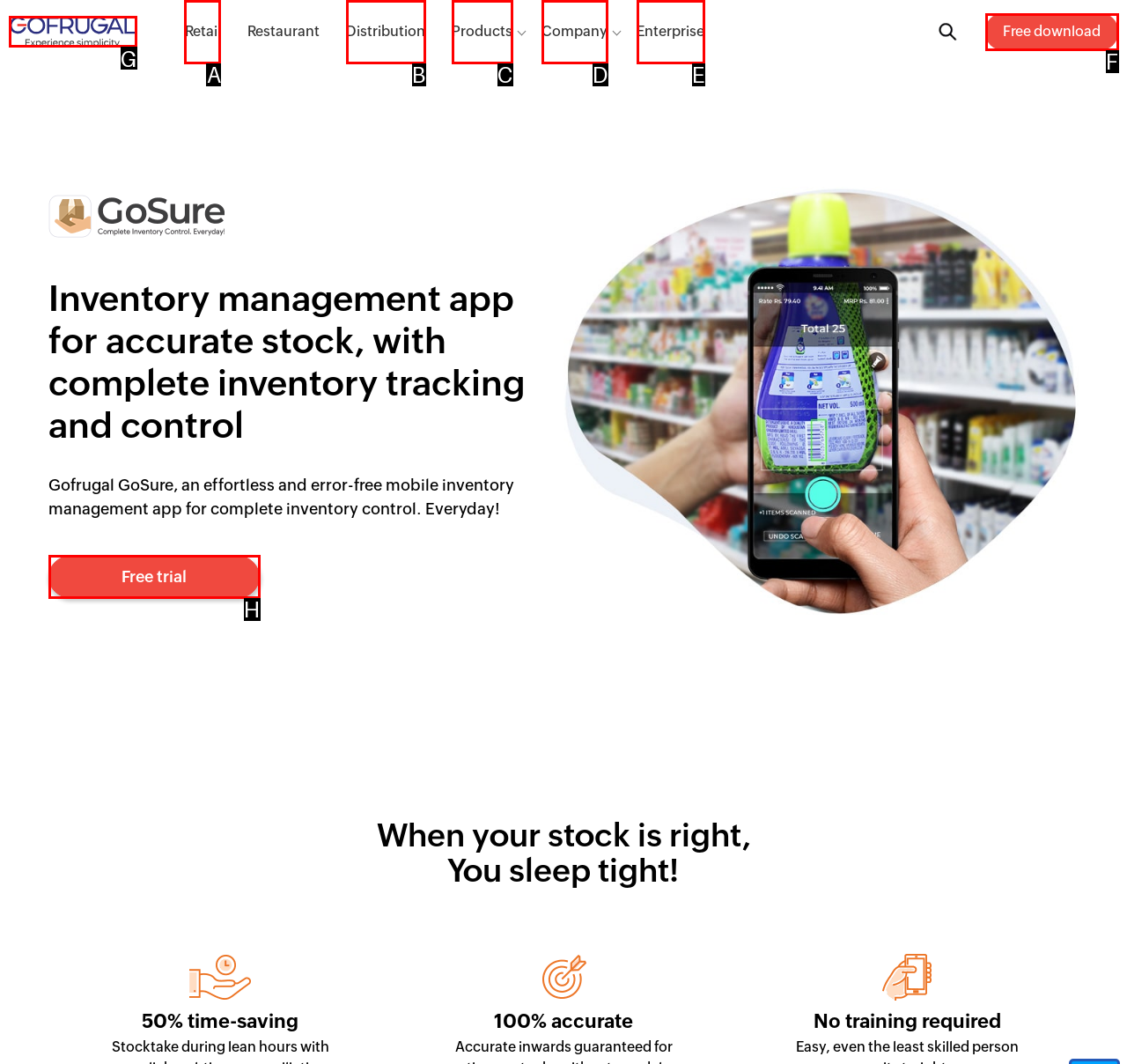Choose the letter of the element that should be clicked to complete the task: Select the Retail option
Answer with the letter from the possible choices.

A